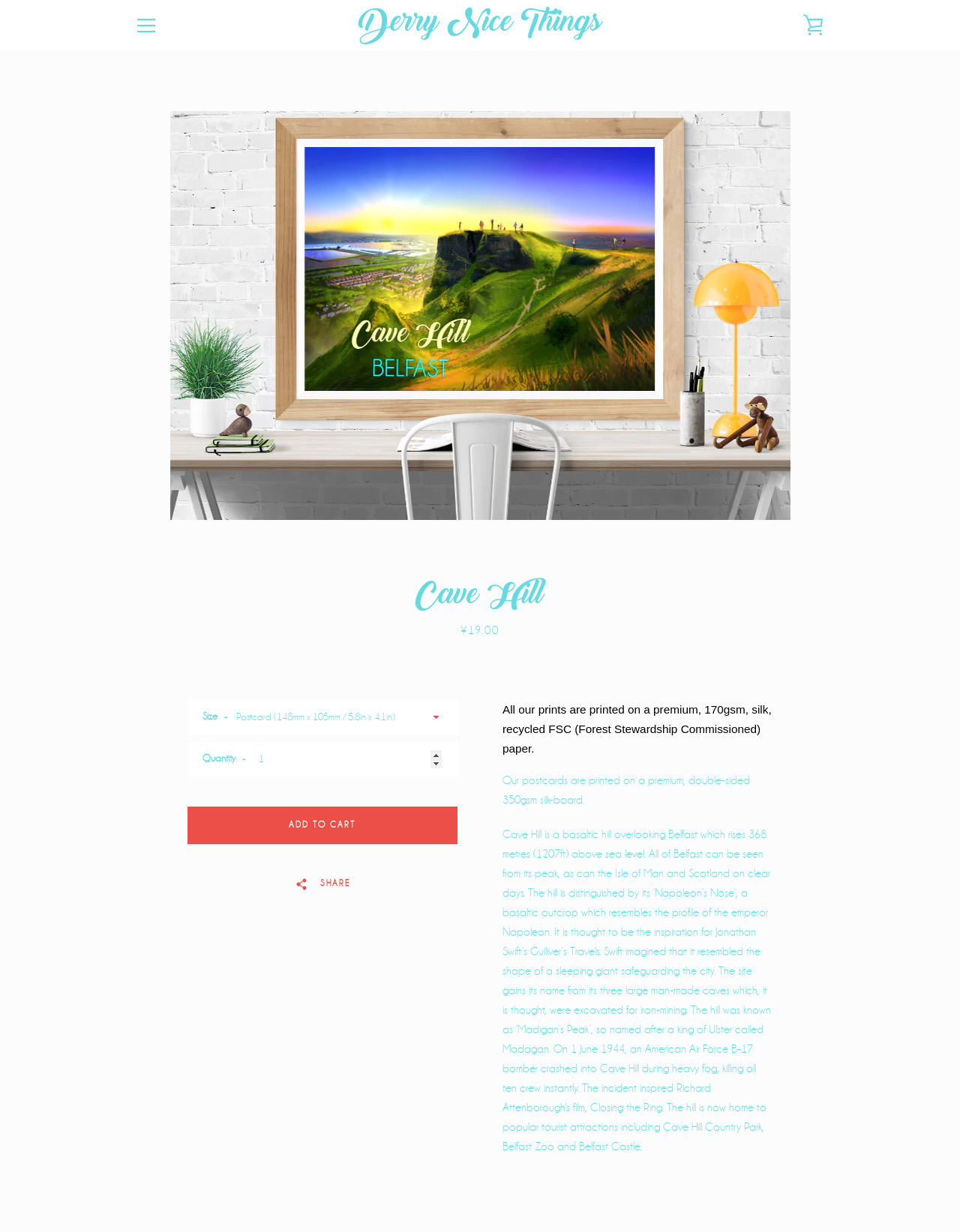Bounding box coordinates are given in the format (top-left x, top-left y, bottom-right x, bottom-right y). All values should be floating point numbers between 0 and 1. Provide the bounding box coordinate for the UI element described as: Search

[0.473, 0.206, 0.527, 0.227]